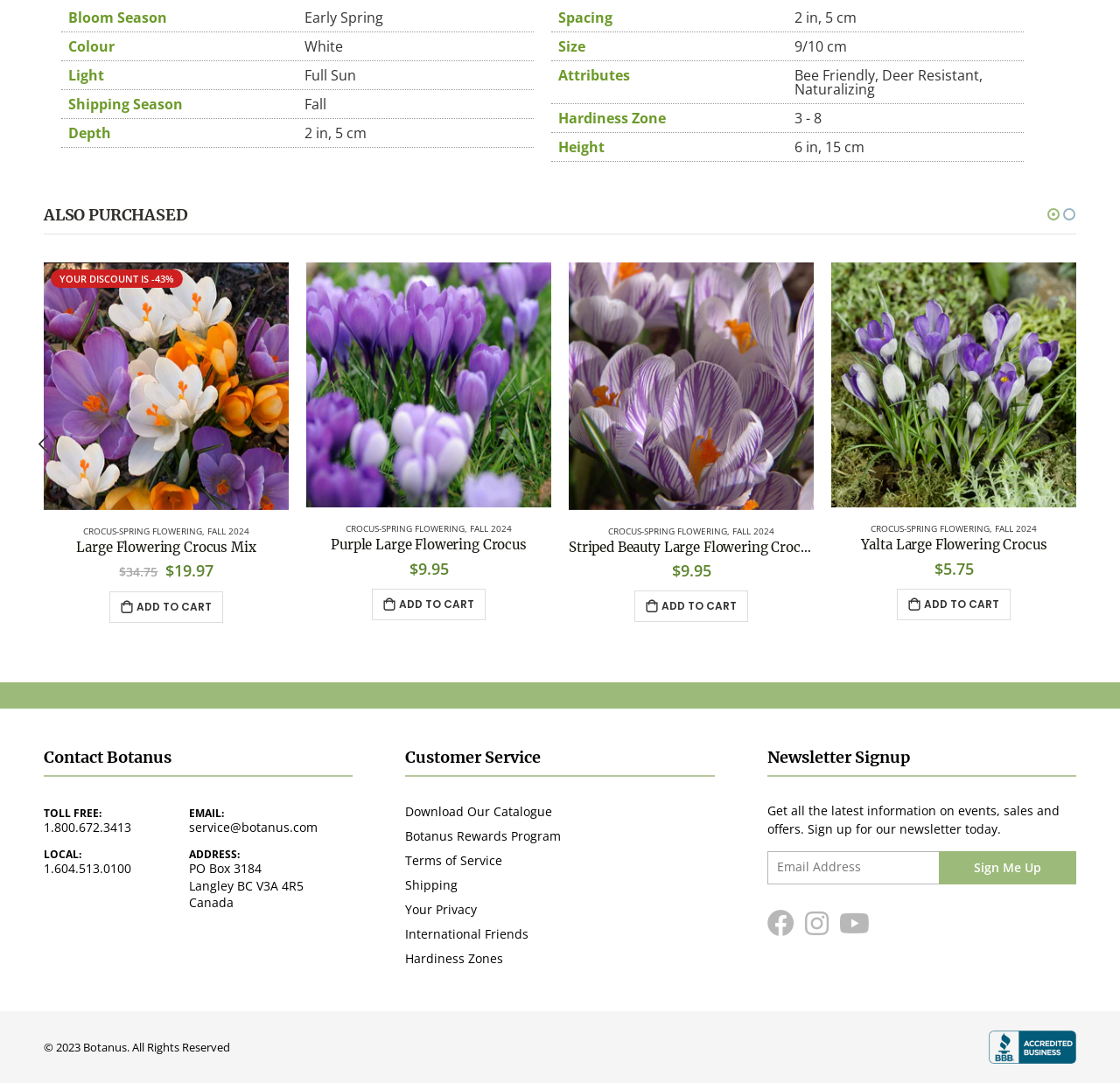Find the bounding box coordinates of the clickable region needed to perform the following instruction: "Click the 'ADD TO CART' button for 'Large Flowering Crocus Mix'". The coordinates should be provided as four float numbers between 0 and 1, i.e., [left, top, right, bottom].

[0.098, 0.546, 0.199, 0.575]